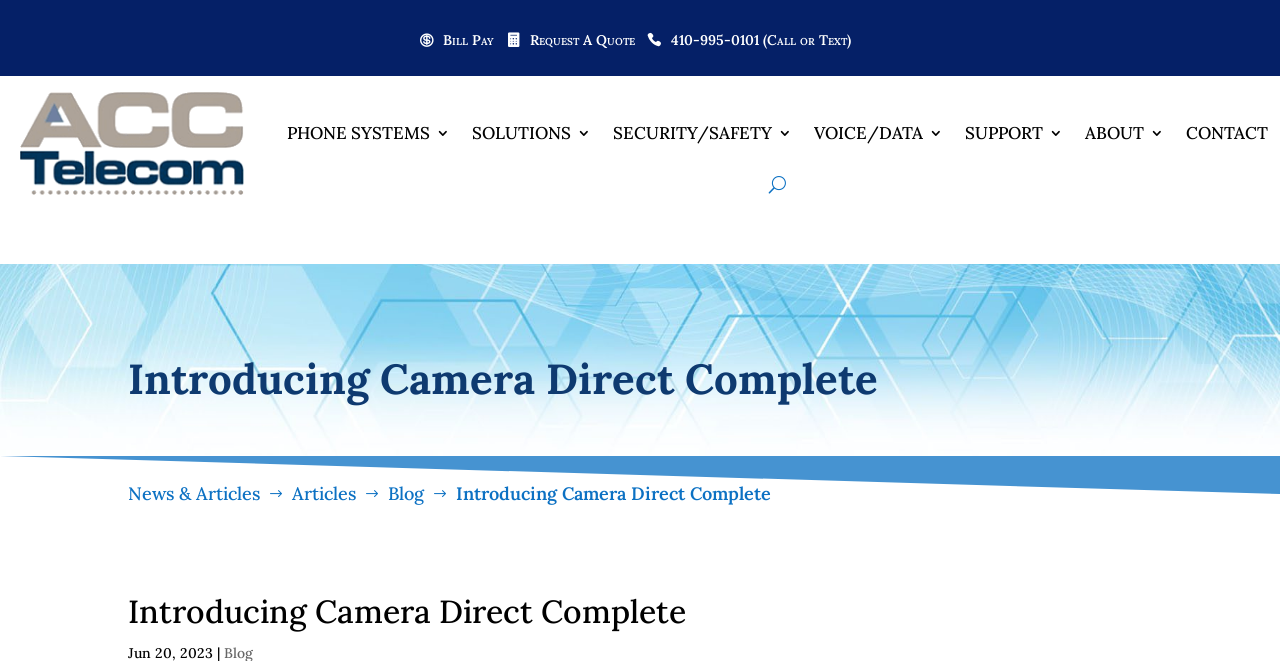What is the phone number to call or text?
Using the image provided, answer with just one word or phrase.

410-995-0101